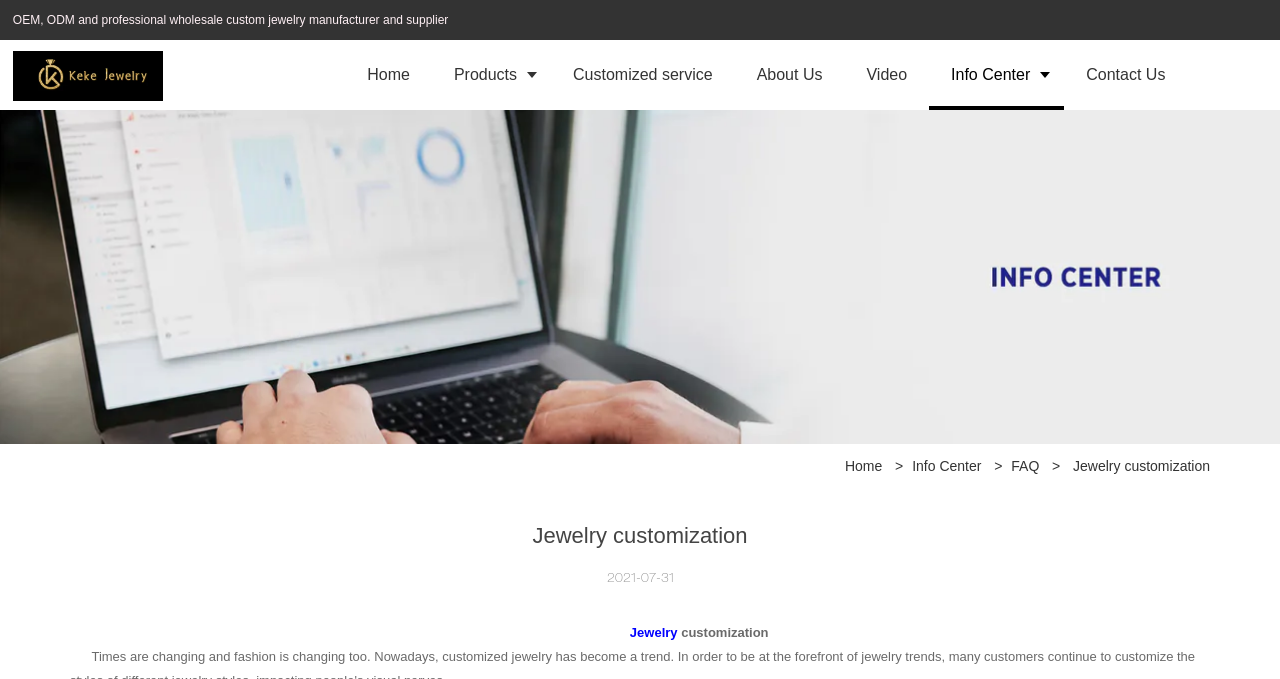Give a short answer using one word or phrase for the question:
What is the customization service provided by the company?

Jewelry customization